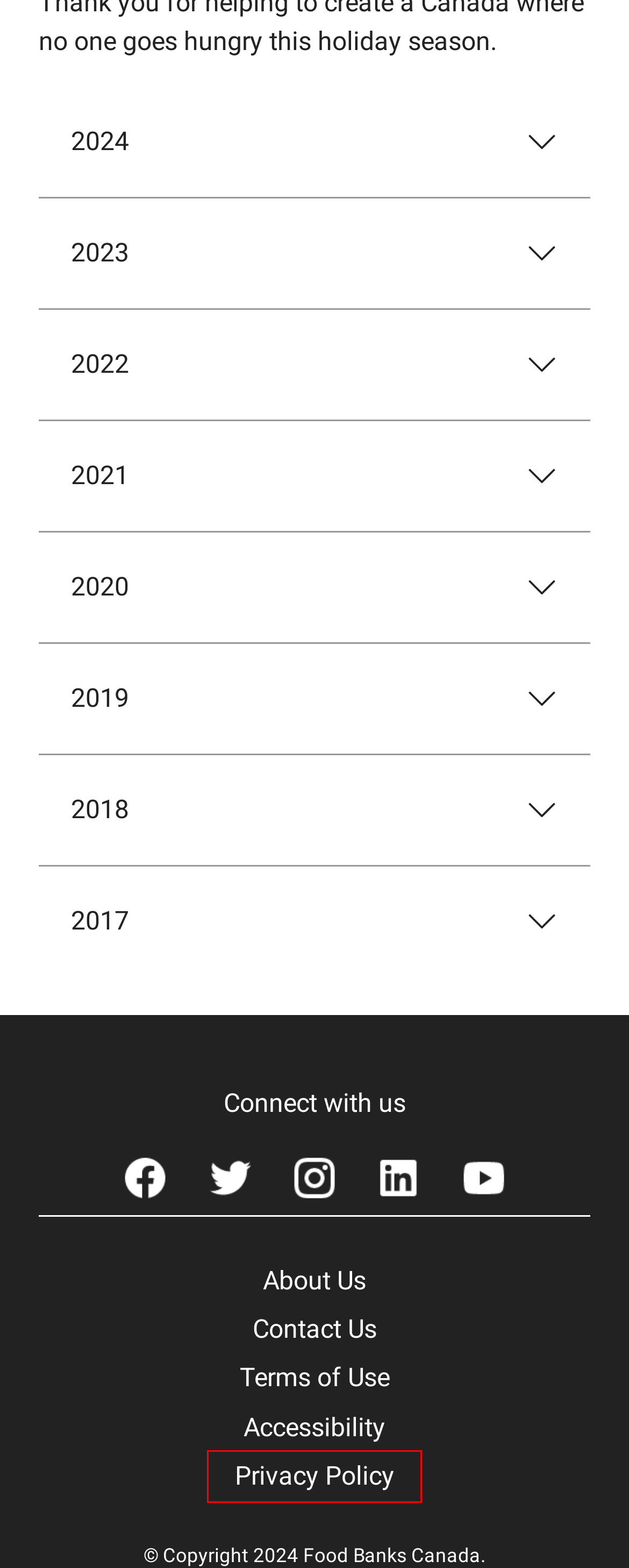Examine the screenshot of a webpage with a red bounding box around a UI element. Your task is to identify the webpage description that best corresponds to the new webpage after clicking the specified element. The given options are:
A. About Us - Food Banks Canada
B. Food Banks Canada Privacy Statement - Food Banks Canada
C. Poverty Vulnerability Map - Food Banks Canada
D. Accessibility - Food Banks Canada
E. Changez les choses en cette période des Fêtes - Food Banks Canada
F. Contact Us - Food Banks Canada
G. Terms of Use - Food Banks Canada
H. Home - Food Banks Canada

B